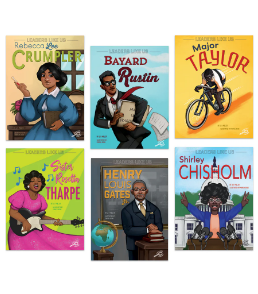Analyze the image and give a detailed response to the question:
What is the profession of Shirley Chisholm?

The caption states that Shirley Chisholm is the first African American woman elected to Congress, embodying political leadership and activism, which implies that her profession is a politician.